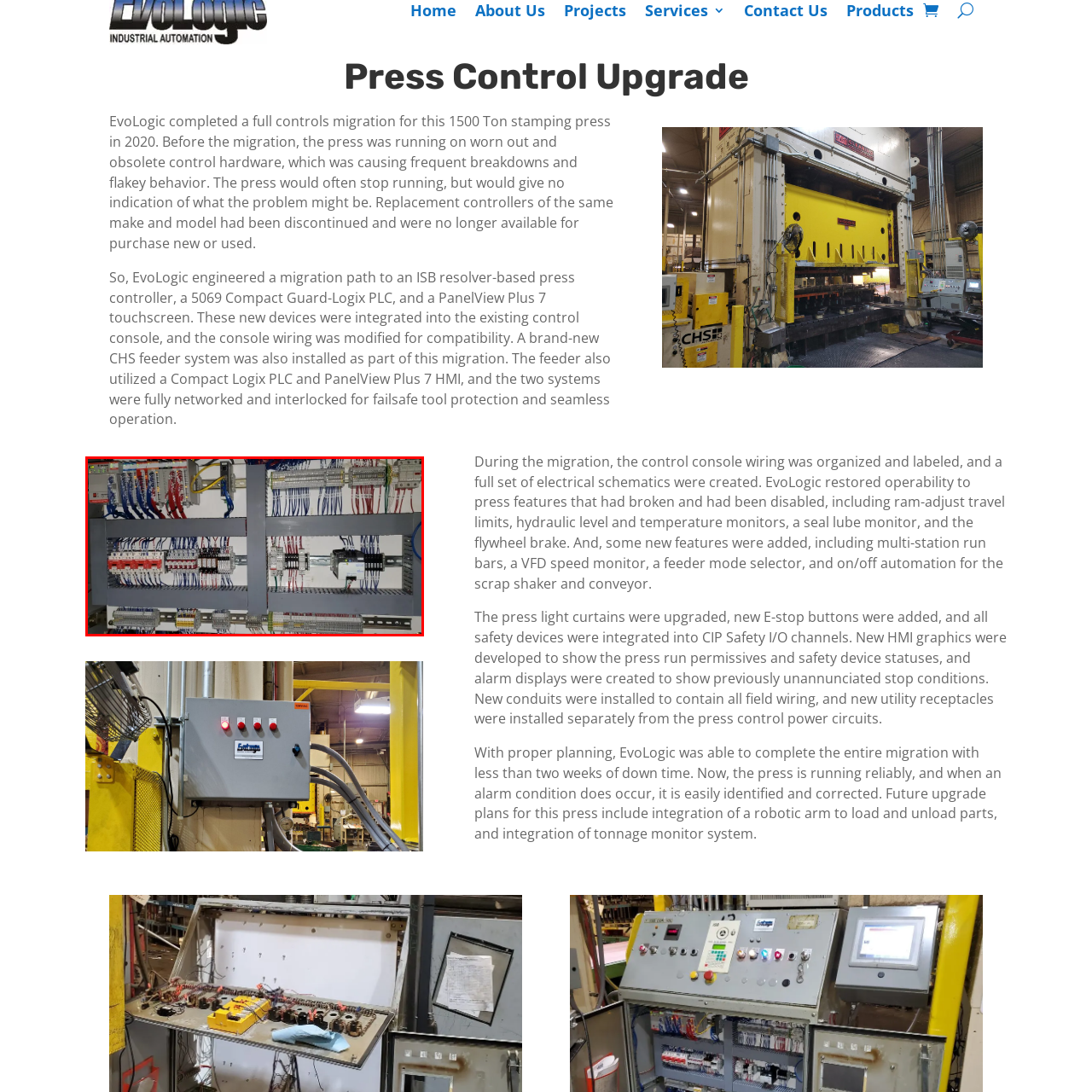Observe the image within the red bounding box carefully and provide an extensive answer to the following question using the visual cues: What is the benefit of the upgraded control panel?

The upgraded control panel ensures enhanced reliability and safety features, such as improved light curtains and E-stop buttons, which are critical in preventing accidents and ensuring the smooth operation of the stamping press.